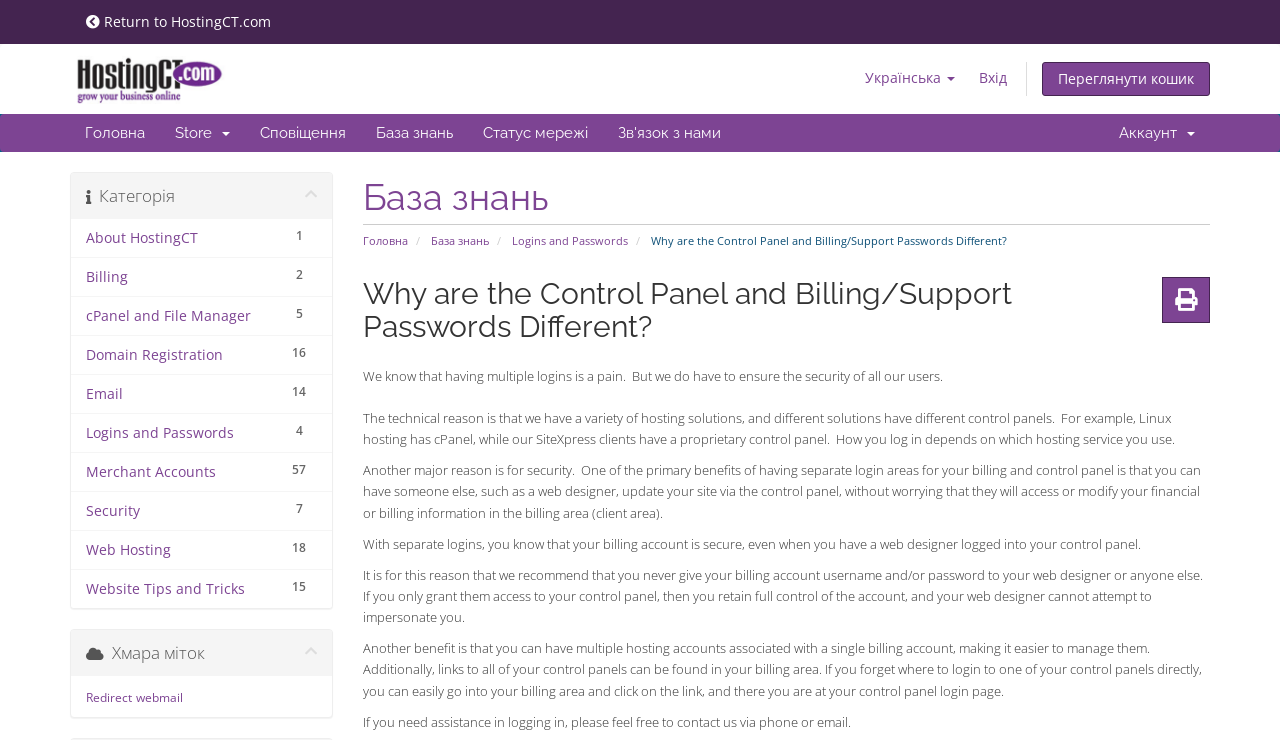Given the element description, predict the bounding box coordinates in the format (top-left x, top-left y, bottom-right x, bottom-right y). Make sure all values are between 0 and 1. Here is the element description: 4 Logins and Passwords

[0.055, 0.558, 0.259, 0.612]